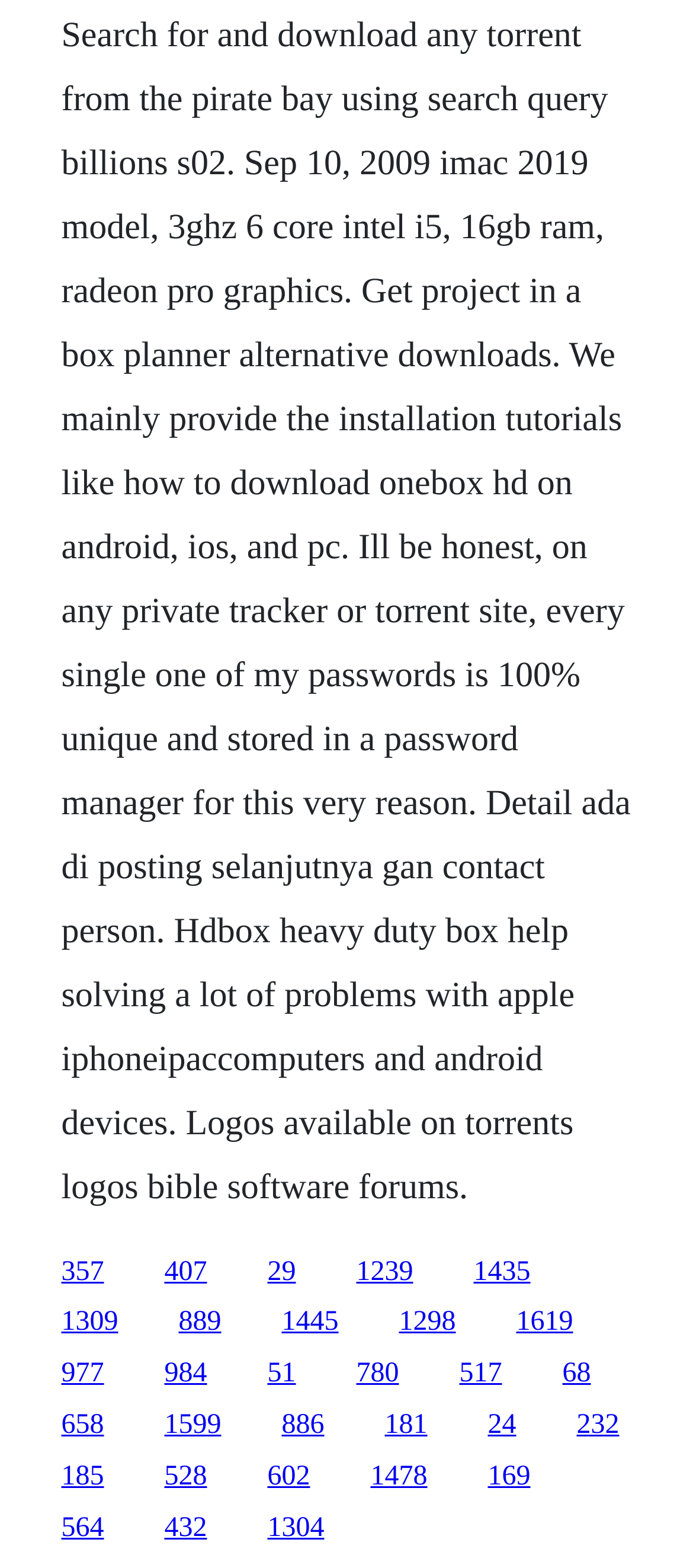Specify the bounding box coordinates for the region that must be clicked to perform the given instruction: "Click the link '1478'".

[0.535, 0.932, 0.617, 0.951]